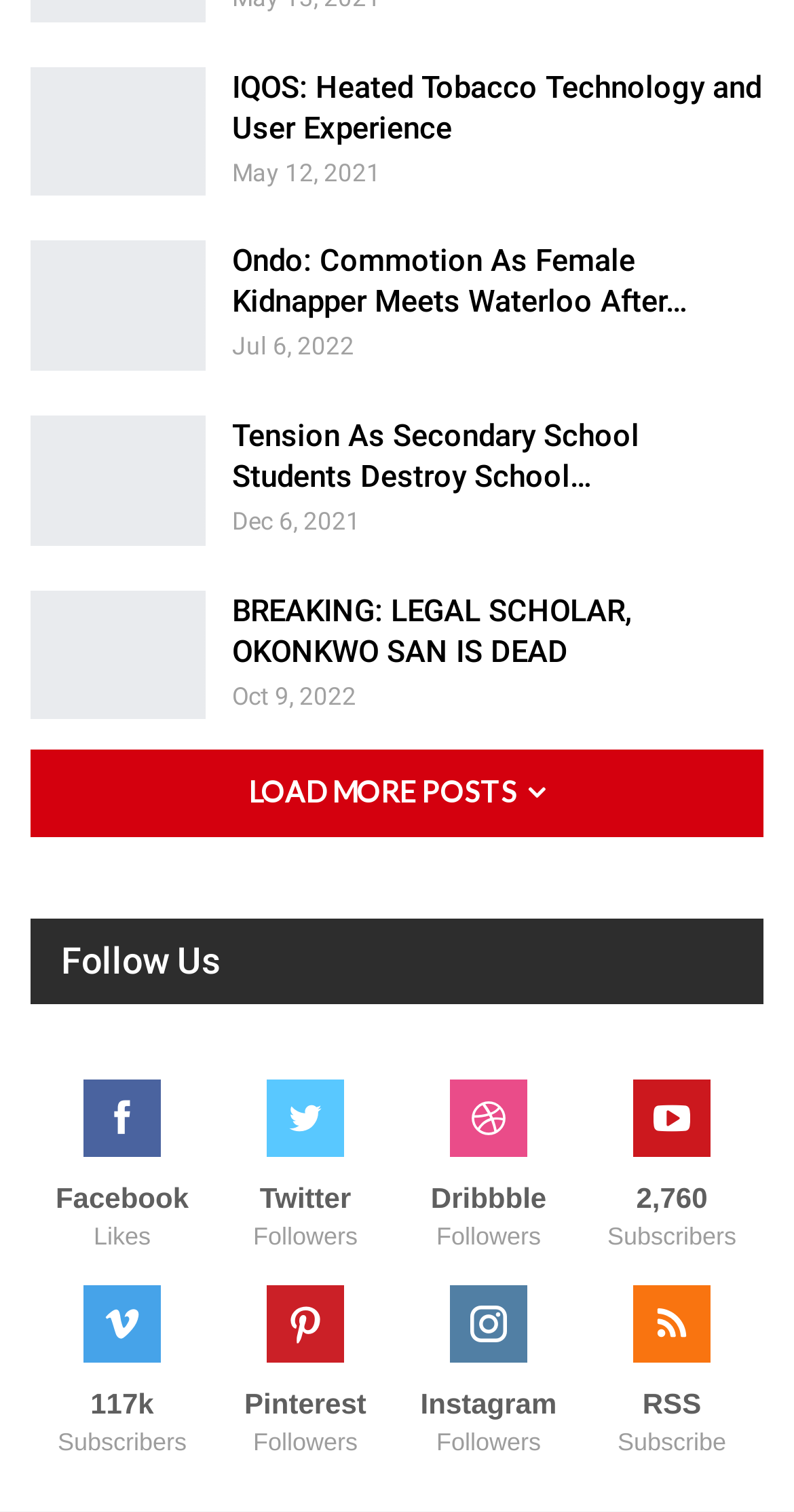What is the purpose of the button at the bottom of the page?
Relying on the image, give a concise answer in one word or a brief phrase.

Load More Posts